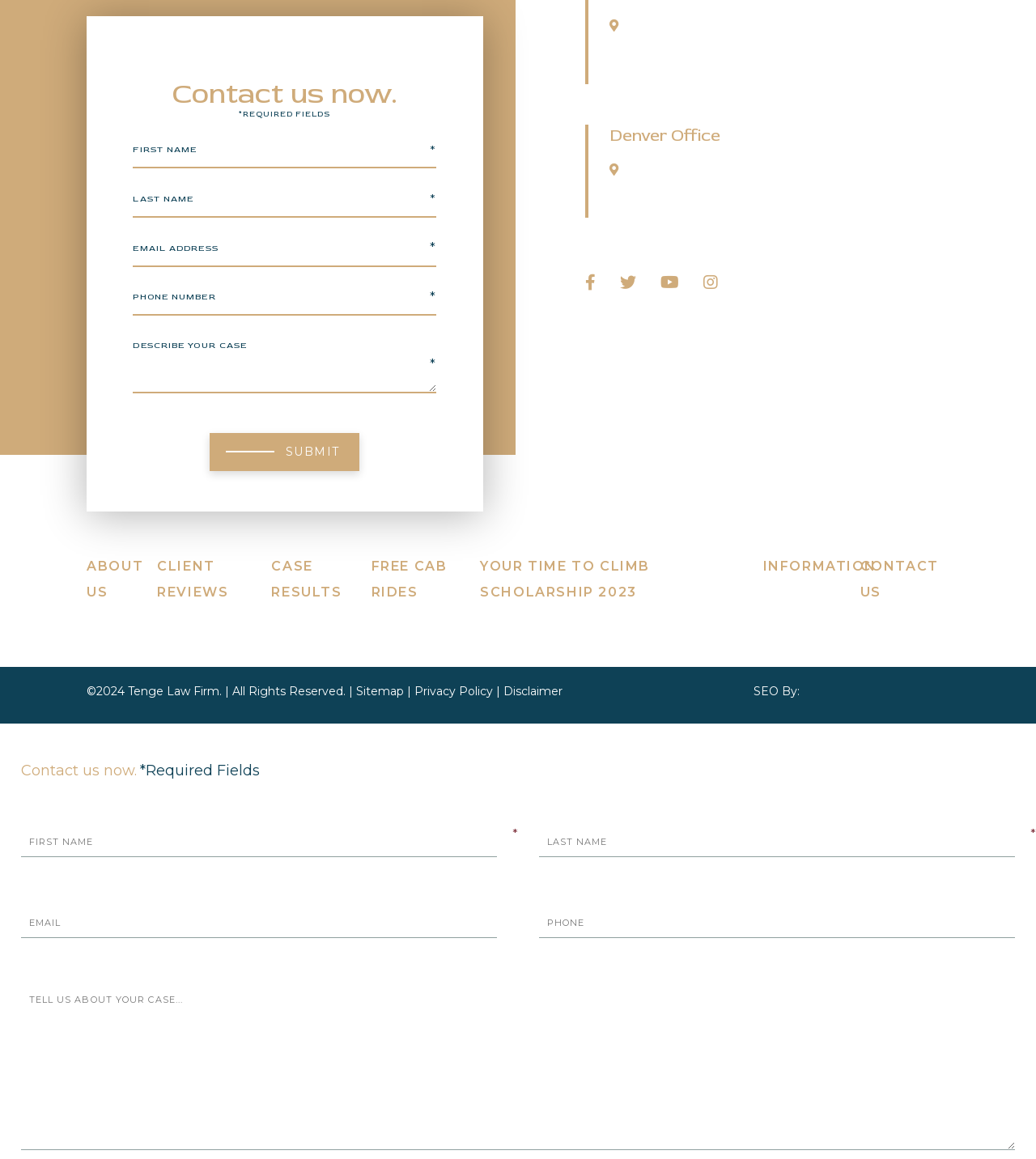Please find the bounding box coordinates of the section that needs to be clicked to achieve this instruction: "get directions to the Fort Collins office".

[0.588, 0.054, 0.677, 0.068]